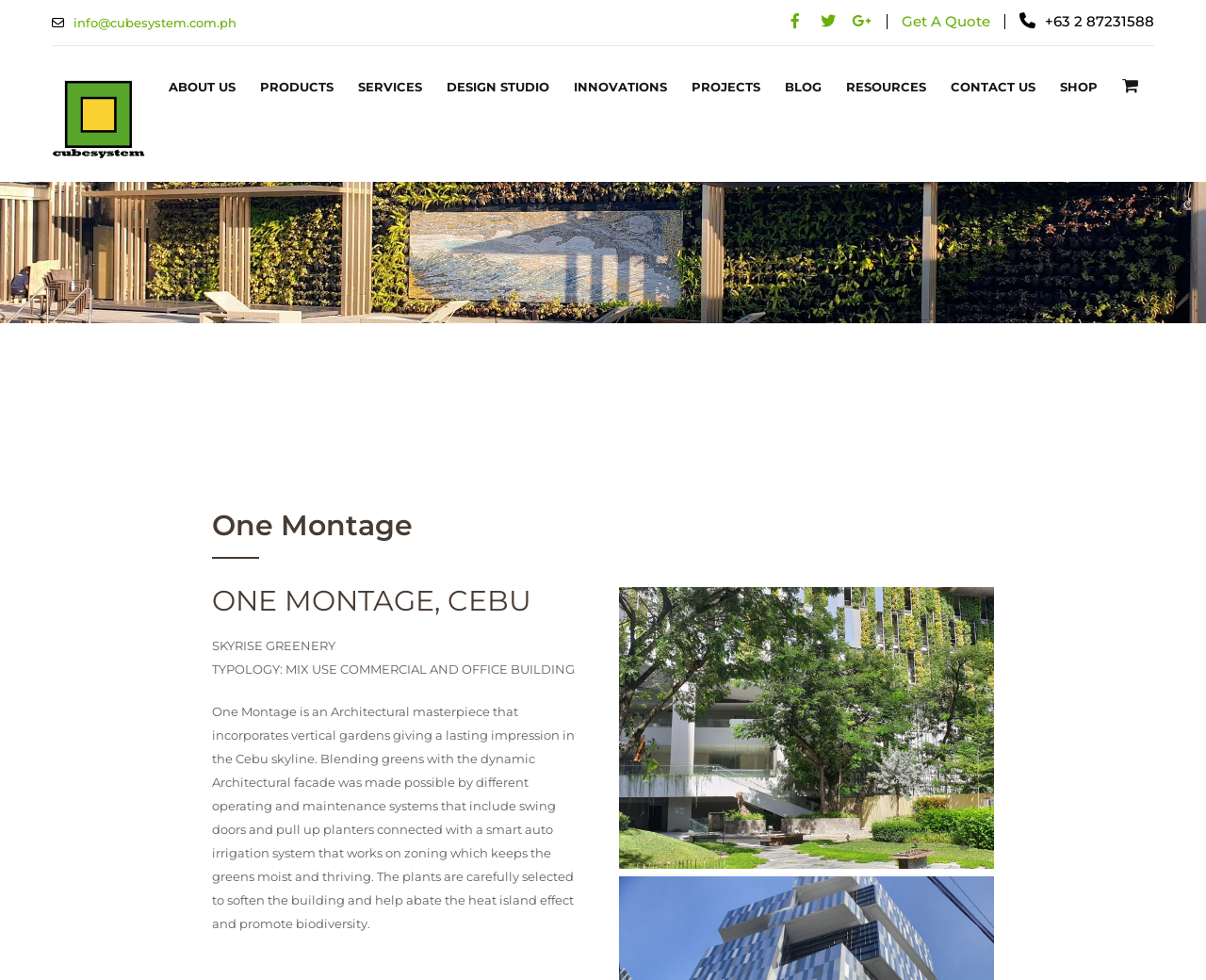Please specify the bounding box coordinates of the region to click in order to perform the following instruction: "Click the 'Get A Quote' link".

[0.748, 0.012, 0.821, 0.031]